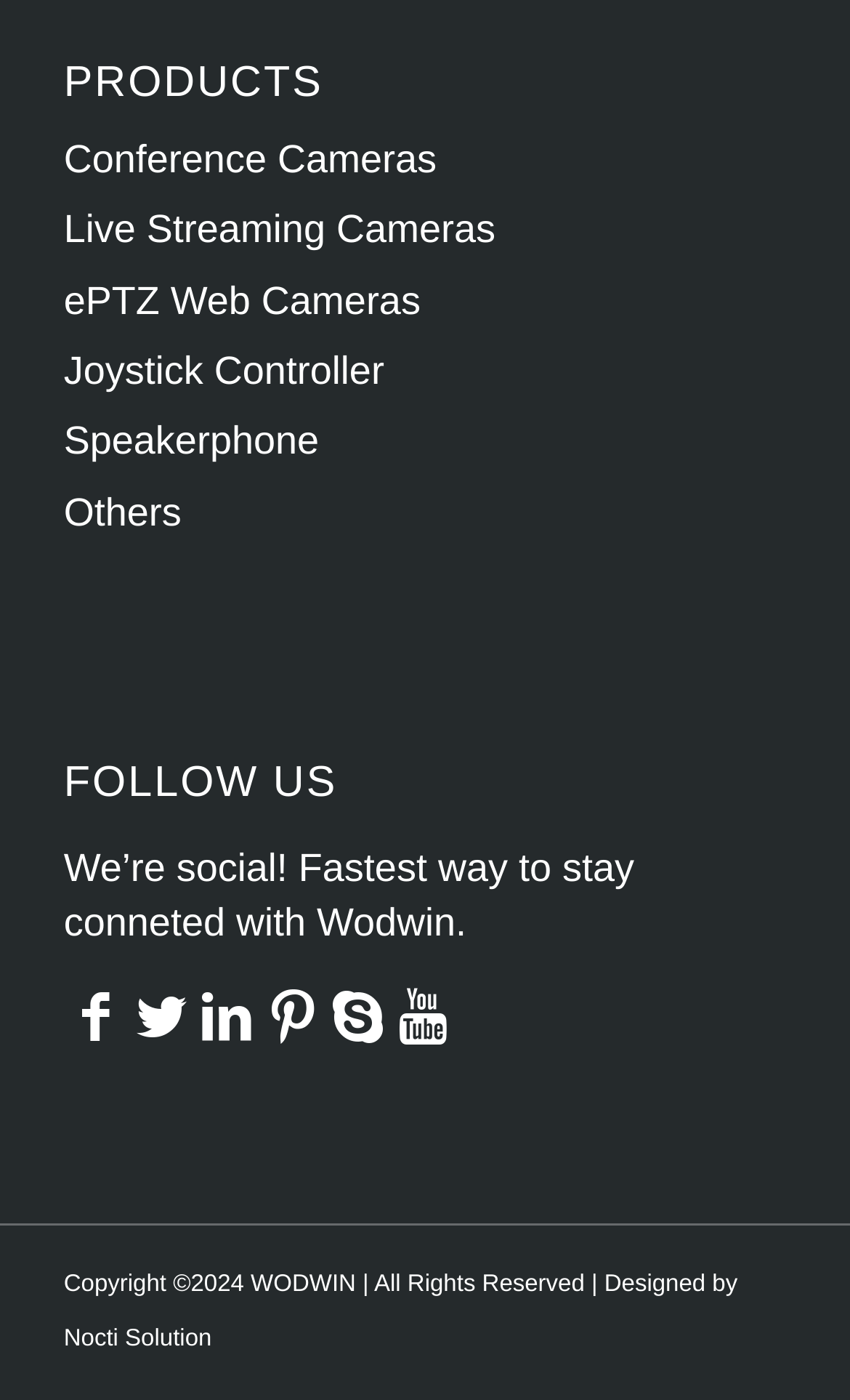Identify the bounding box coordinates of the section to be clicked to complete the task described by the following instruction: "Follow Wodwin on social media". The coordinates should be four float numbers between 0 and 1, formatted as [left, top, right, bottom].

[0.075, 0.703, 0.152, 0.75]